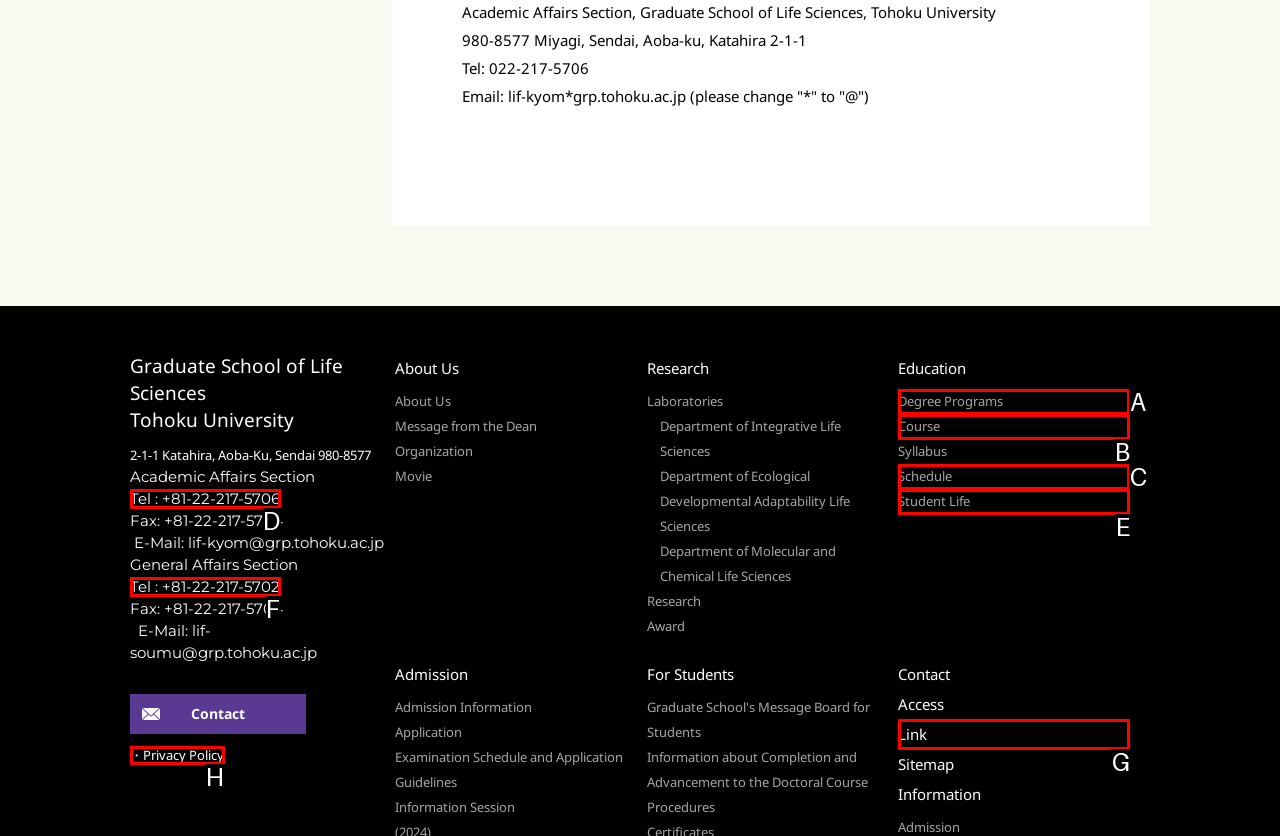With the provided description: Tel : +81-22-217-5706, select the most suitable HTML element. Respond with the letter of the selected option.

D